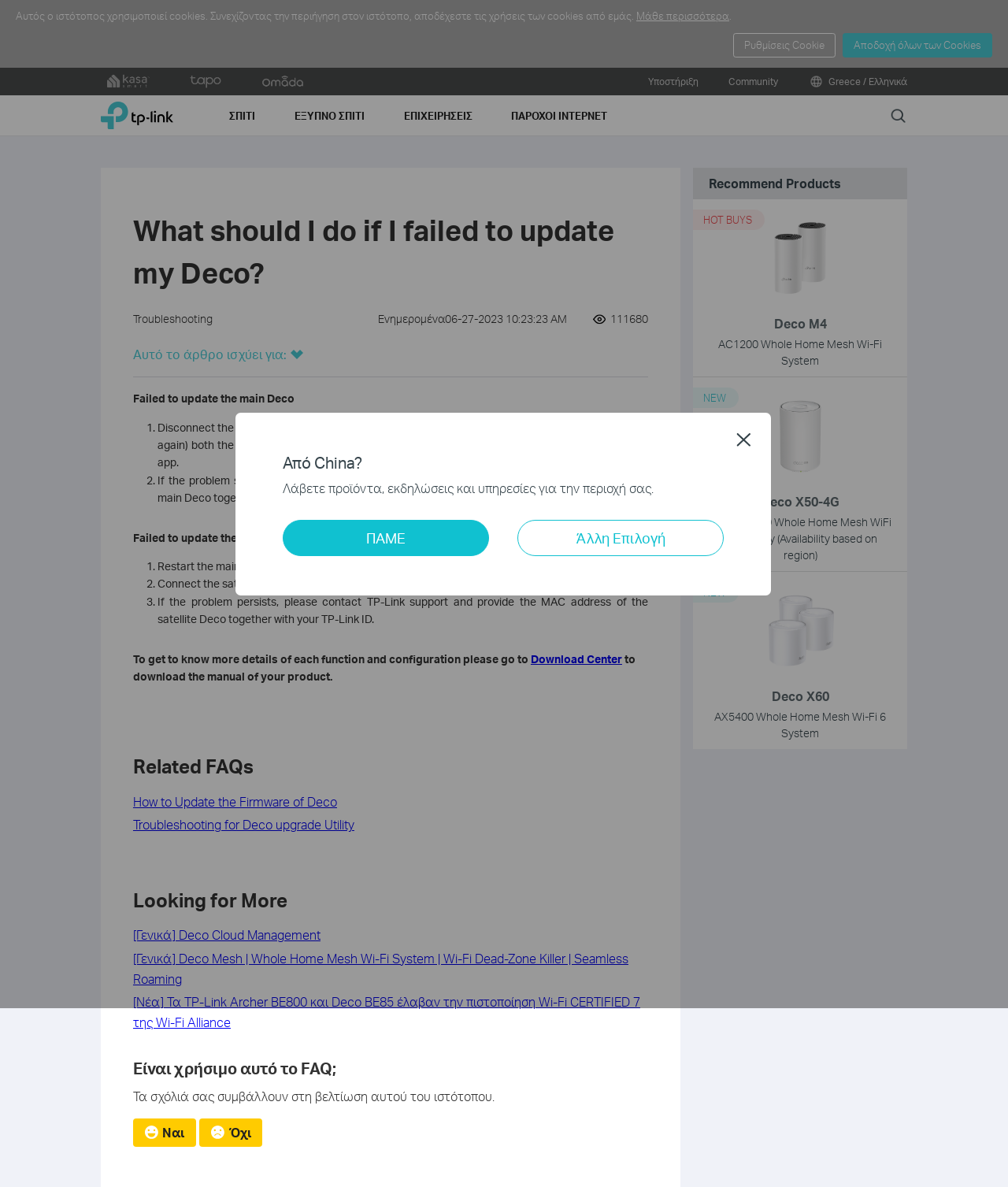Find the bounding box coordinates for the HTML element specified by: "Μάθε περισσότερα".

[0.631, 0.008, 0.723, 0.019]